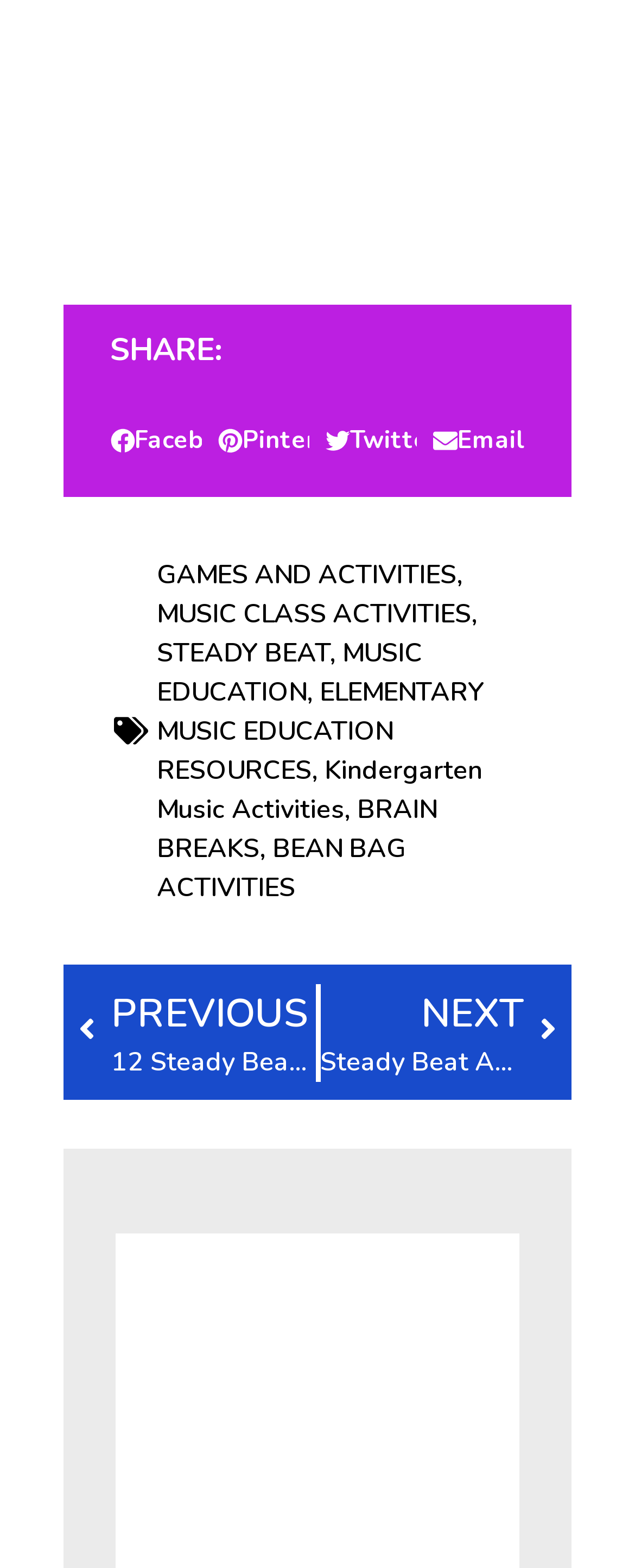Give a concise answer of one word or phrase to the question: 
What is the category of the link 'GAMES AND ACTIVITIES'?

Music class activities